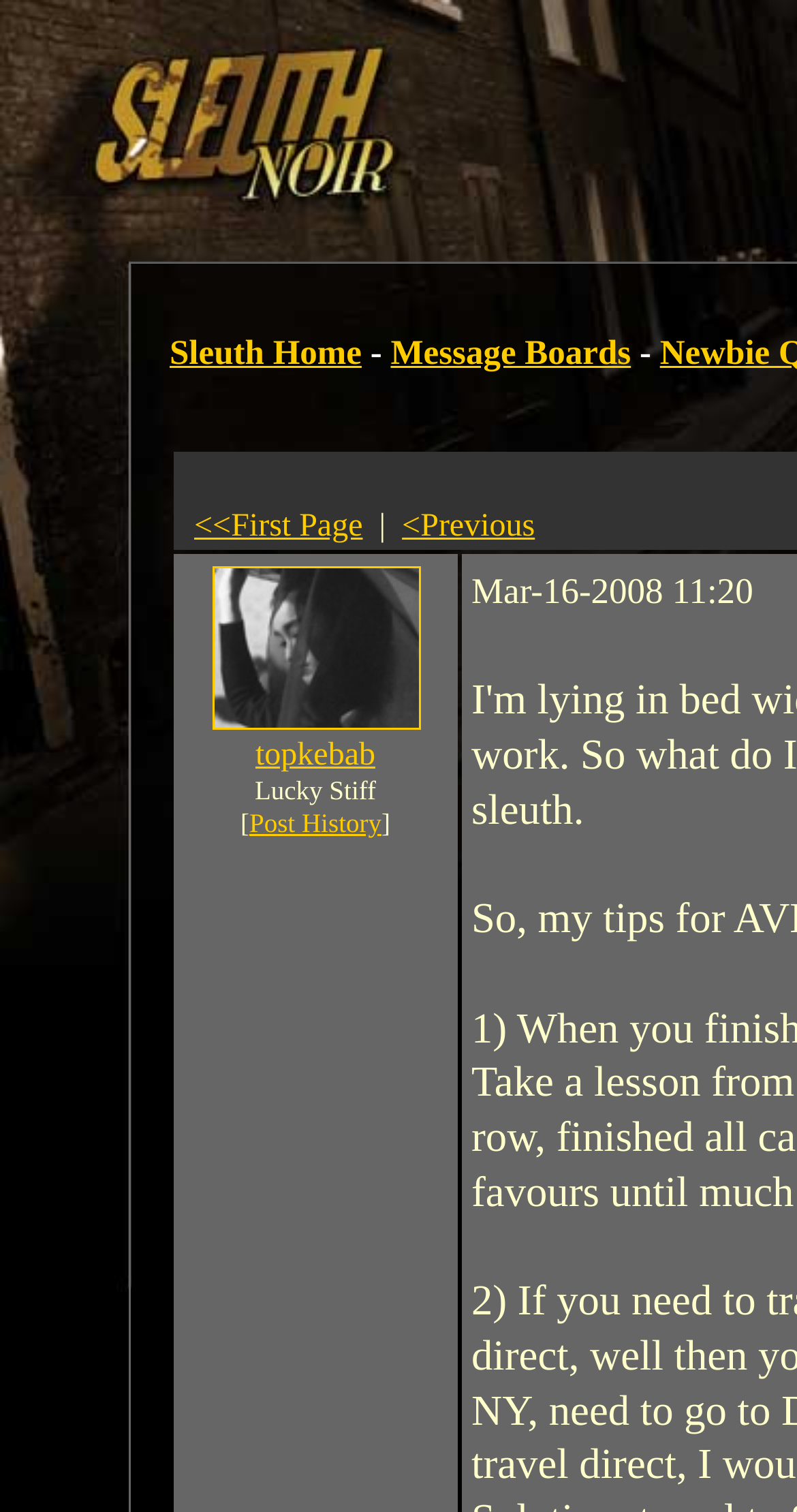What is the text of the second link in the top row?
Refer to the screenshot and answer in one word or phrase.

Message Boards